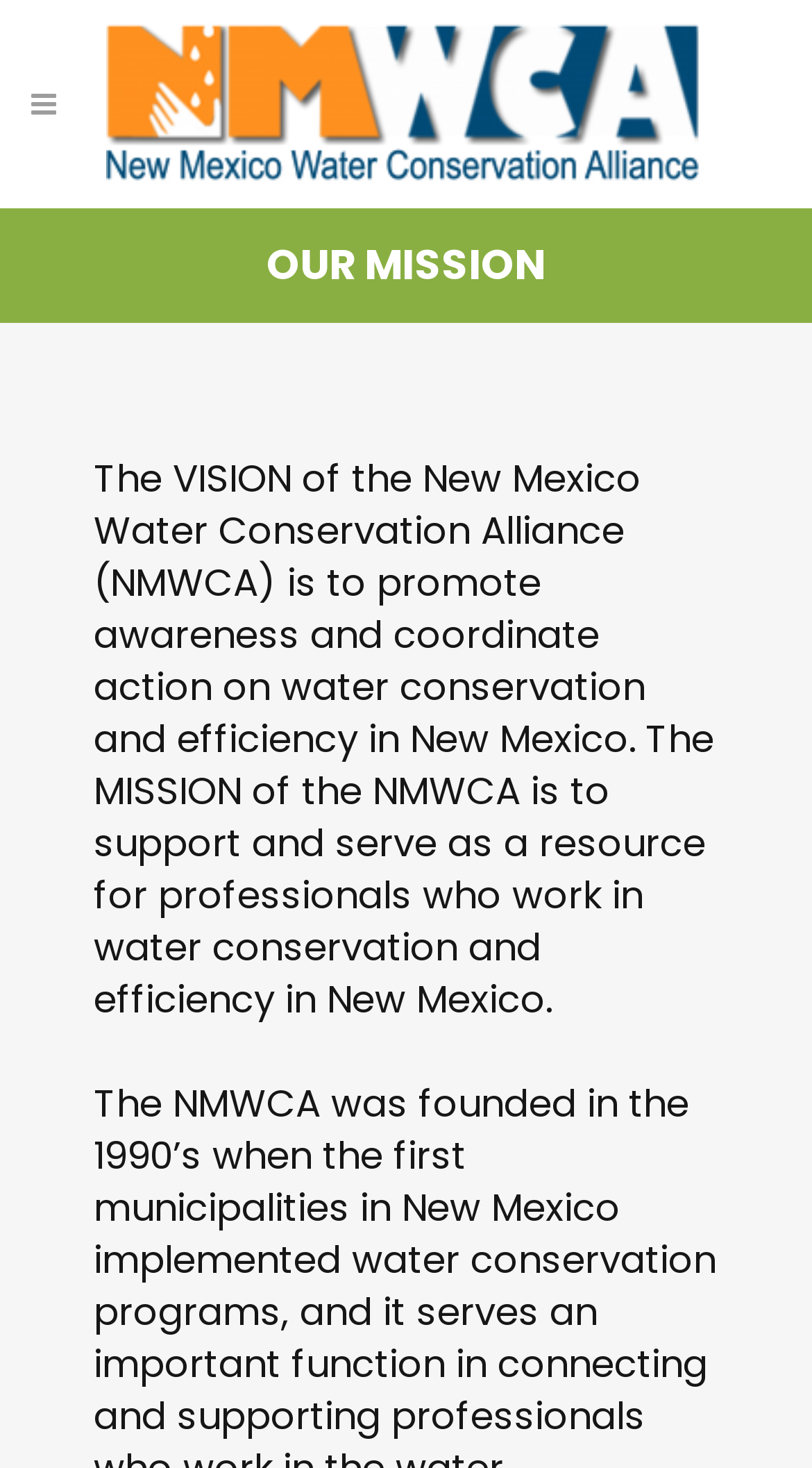Based on the element description "alt="Logo"", predict the bounding box coordinates of the UI element.

[0.132, 0.014, 0.868, 0.128]